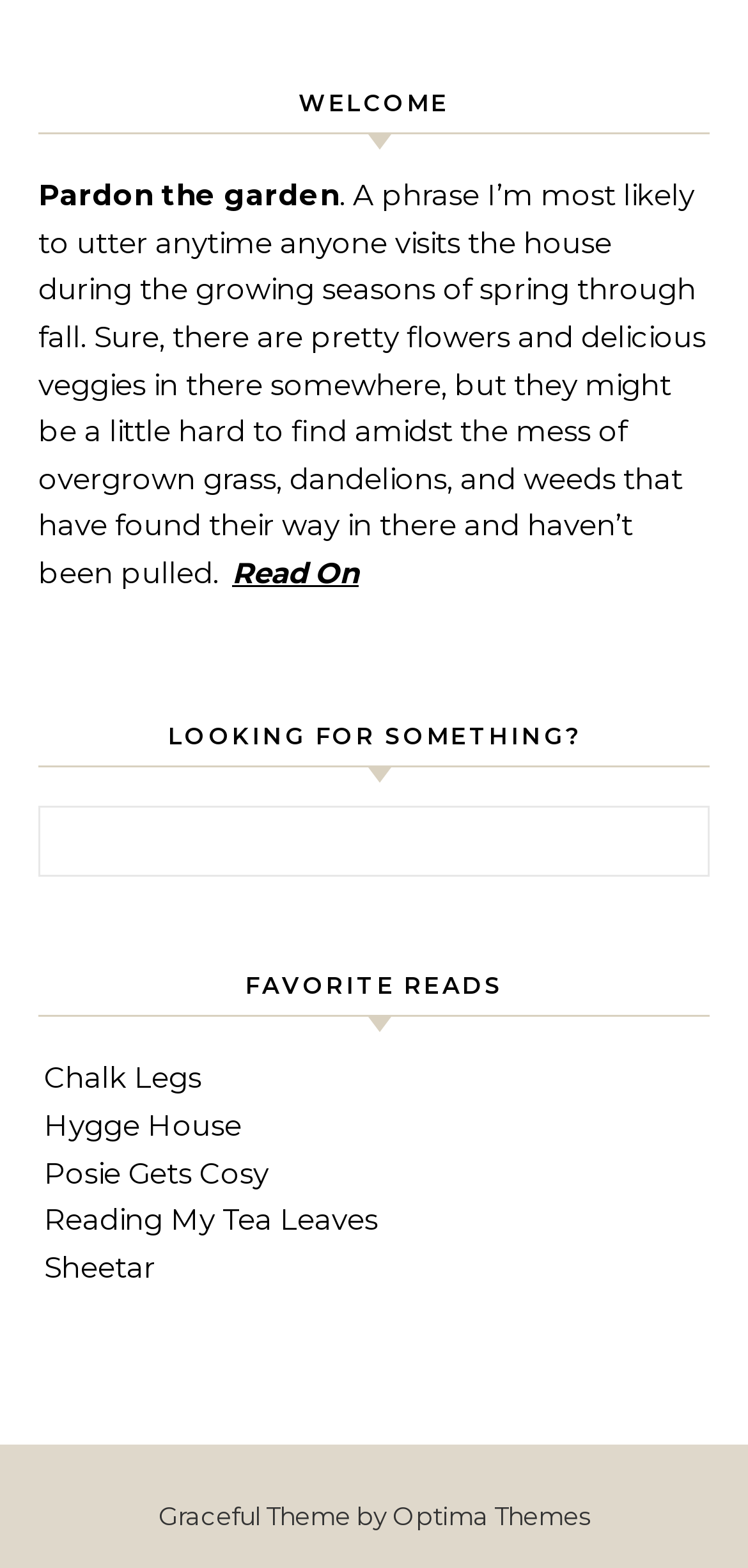Please answer the following question using a single word or phrase: 
What is the text next to the search box?

Search for: